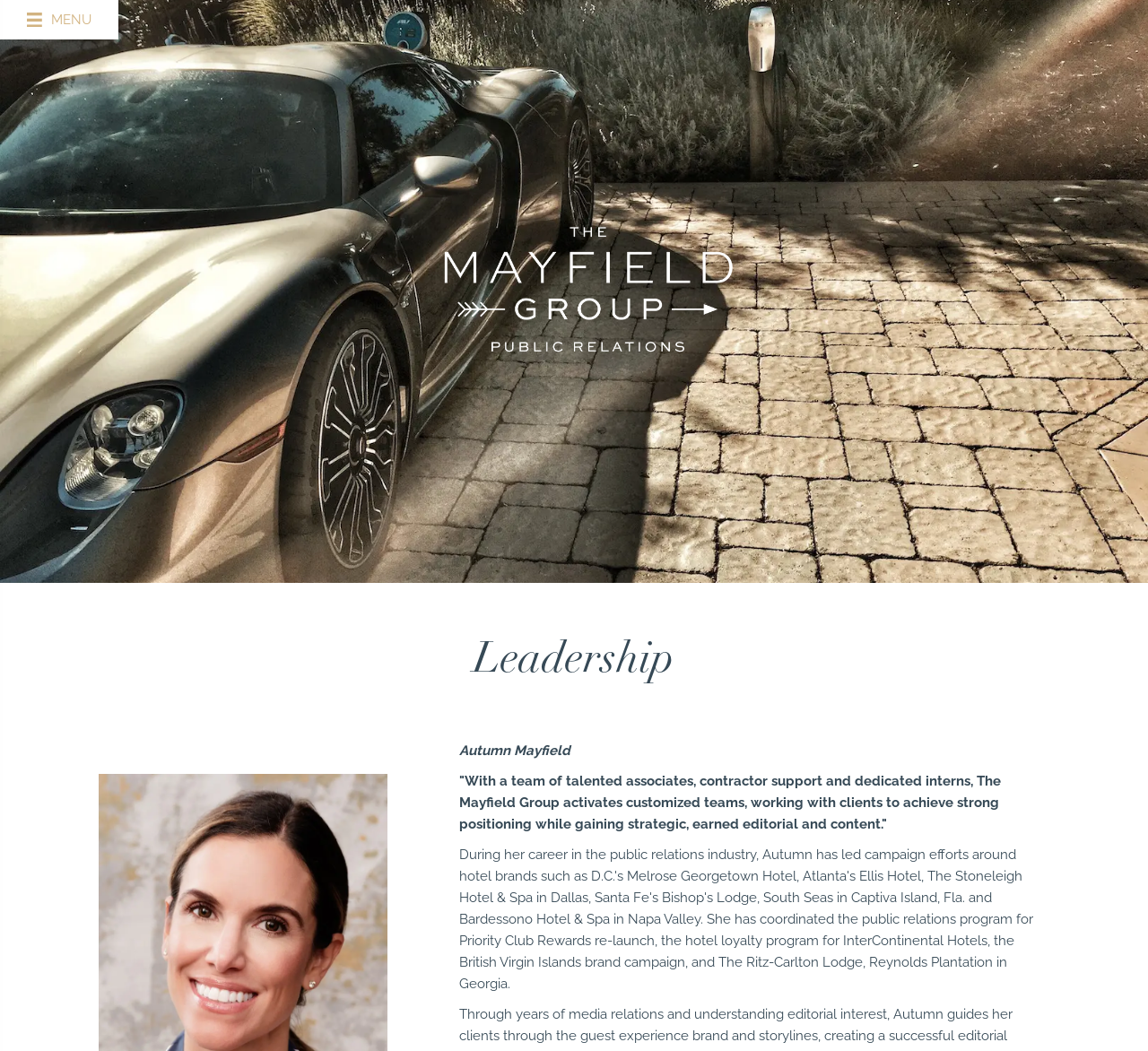Answer the question in a single word or phrase:
What type of teams does The Mayfield Group activate?

Customized teams